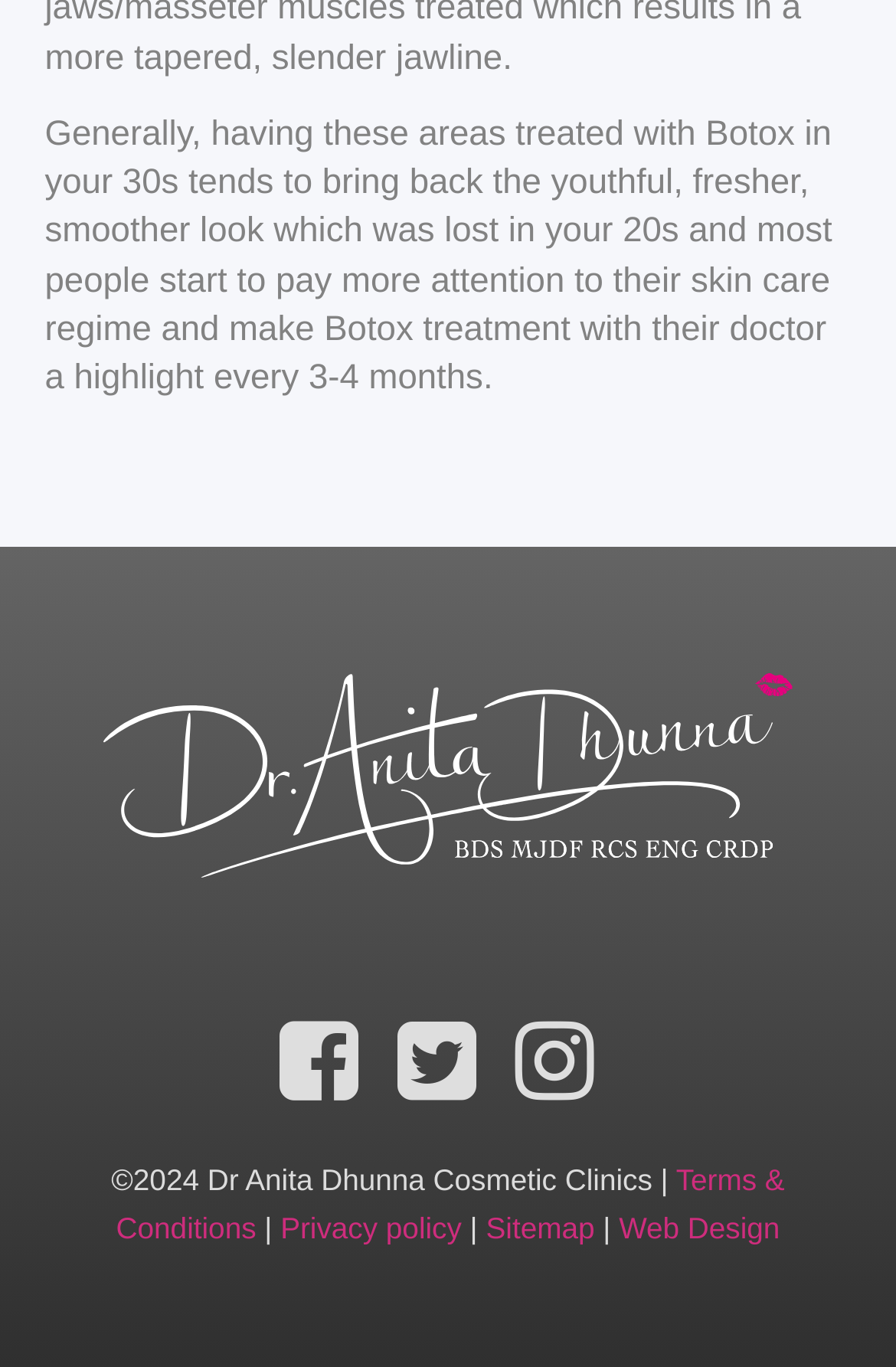Given the description "Cross Section and Elevation Plans", determine the bounding box of the corresponding UI element.

None